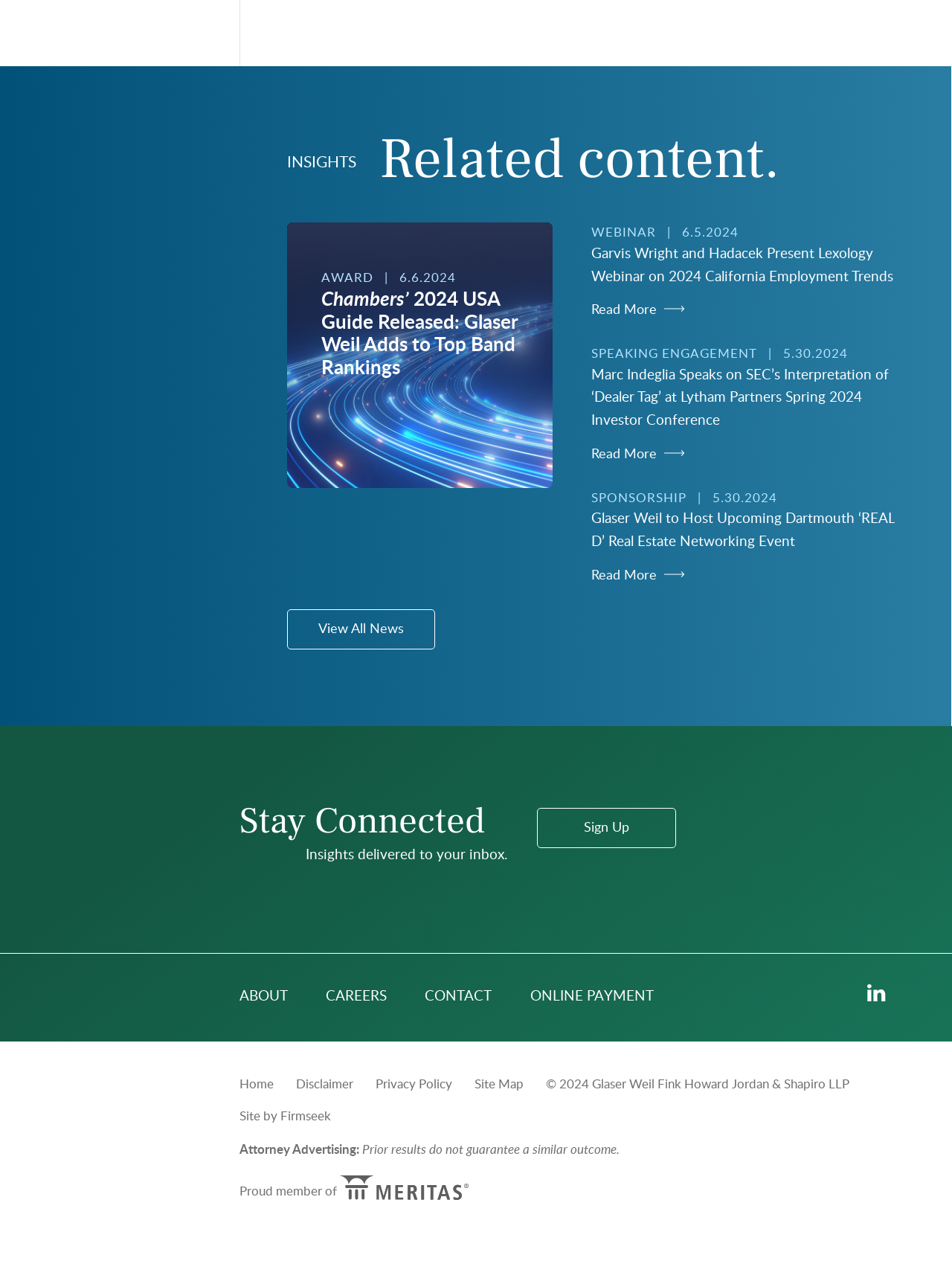Please determine the bounding box coordinates for the element with the description: "Sign Up".

[0.564, 0.628, 0.71, 0.659]